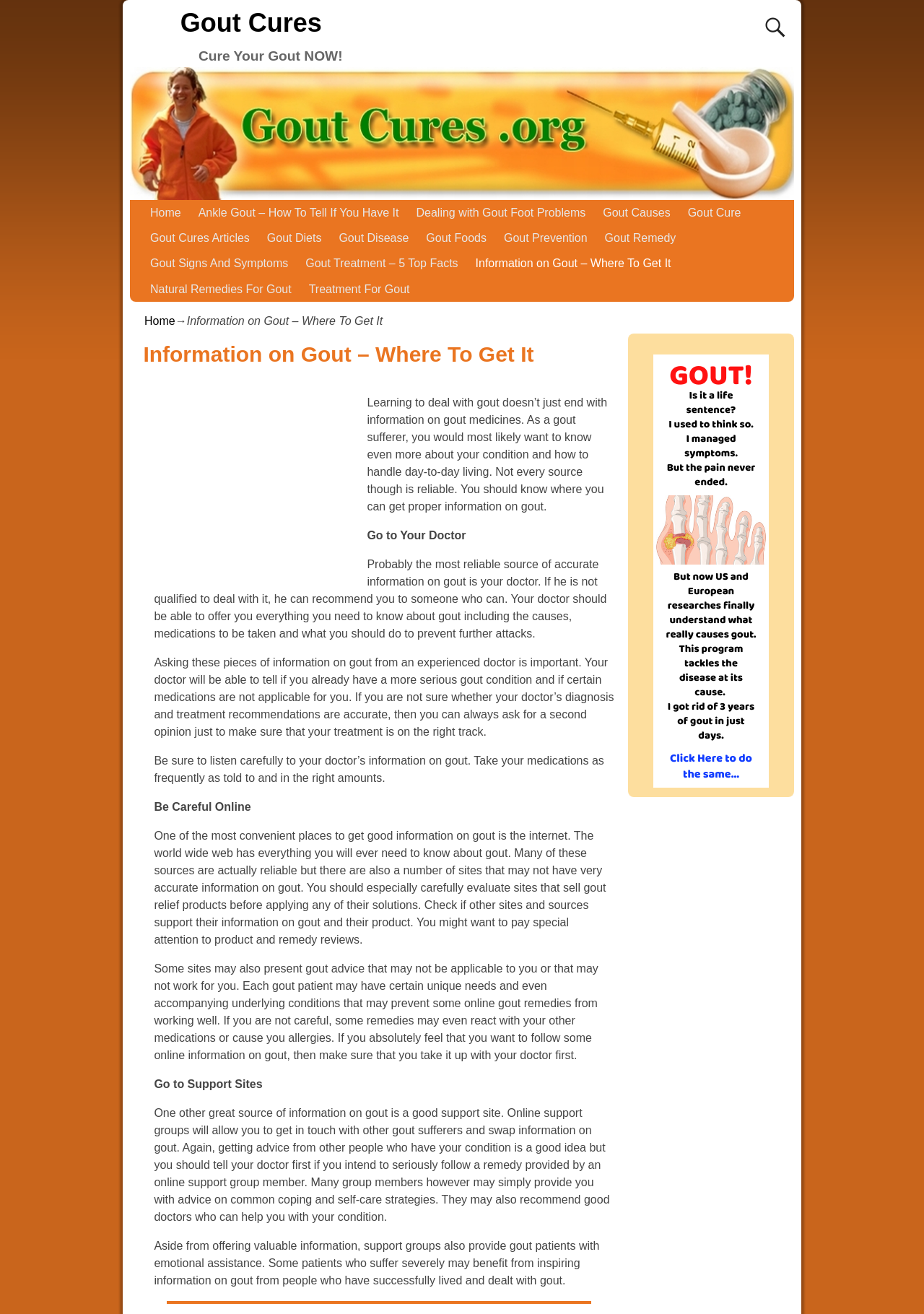Can you find the bounding box coordinates for the element to click on to achieve the instruction: "Search for gout information"?

[0.823, 0.008, 0.852, 0.033]